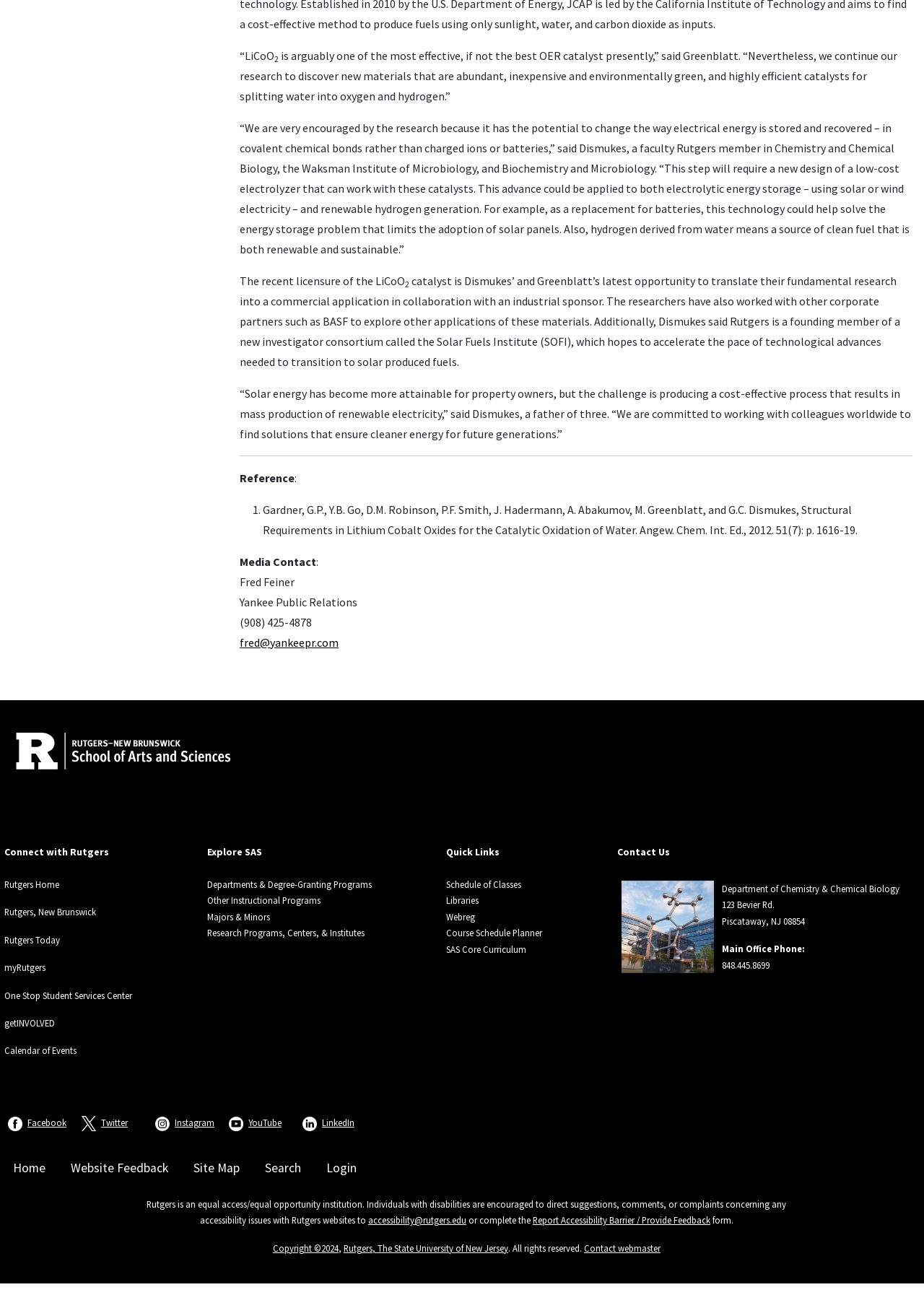Please provide a comprehensive answer to the question below using the information from the image: What is the name of the catalyst mentioned in the article?

The article mentions a catalyst called LiCoO, which is discussed in the context of its licensure and potential applications in renewable energy.